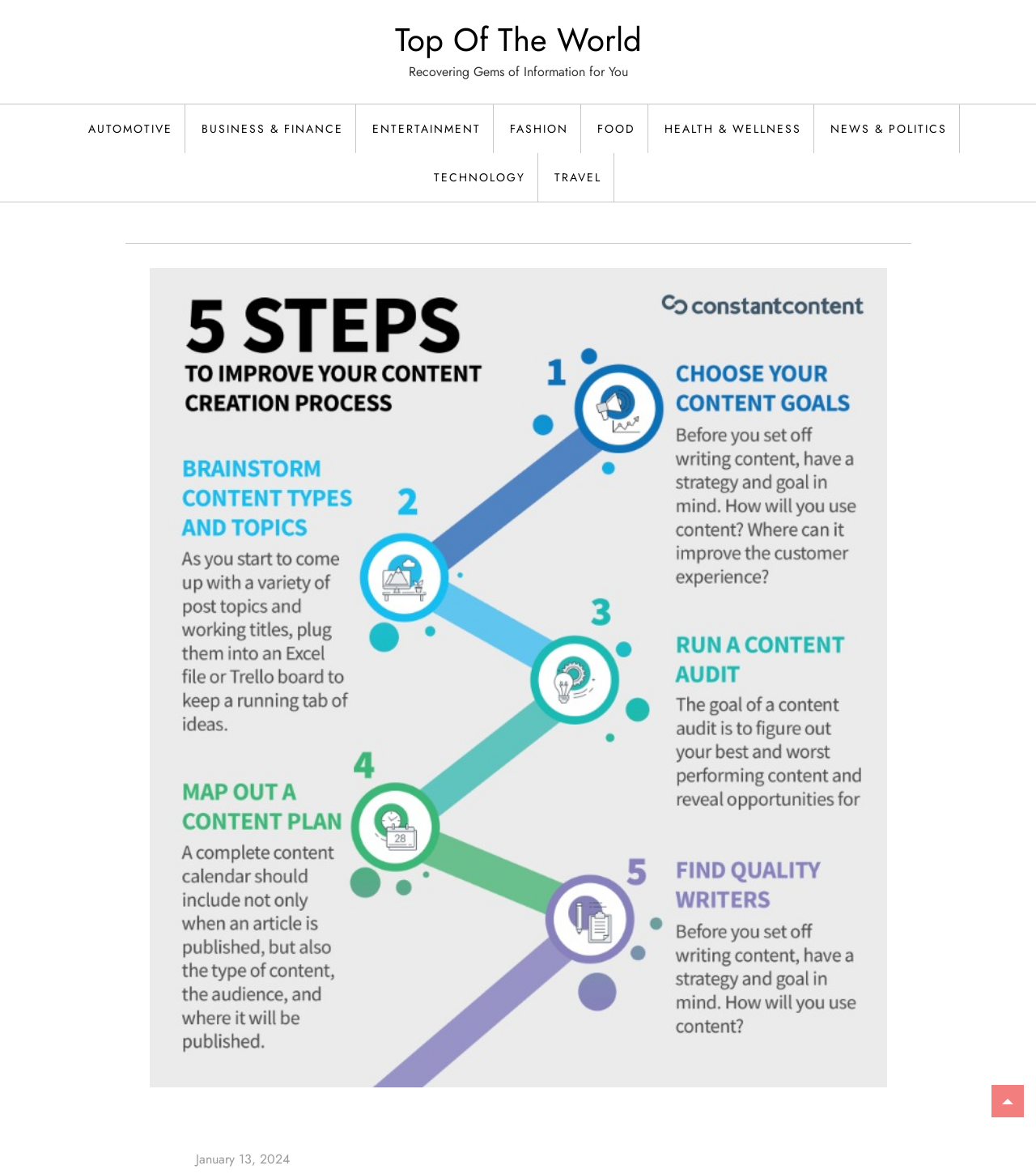Using the information in the image, give a detailed answer to the following question: What categories are listed on the webpage?

By examining the links on the webpage, I found a list of categories including AUTOMOTIVE, BUSINESS & FINANCE, ENTERTAINMENT, FASHION, FOOD, HEALTH & WELLNESS, NEWS & POLITICS, TECHNOLOGY, and TRAVEL.